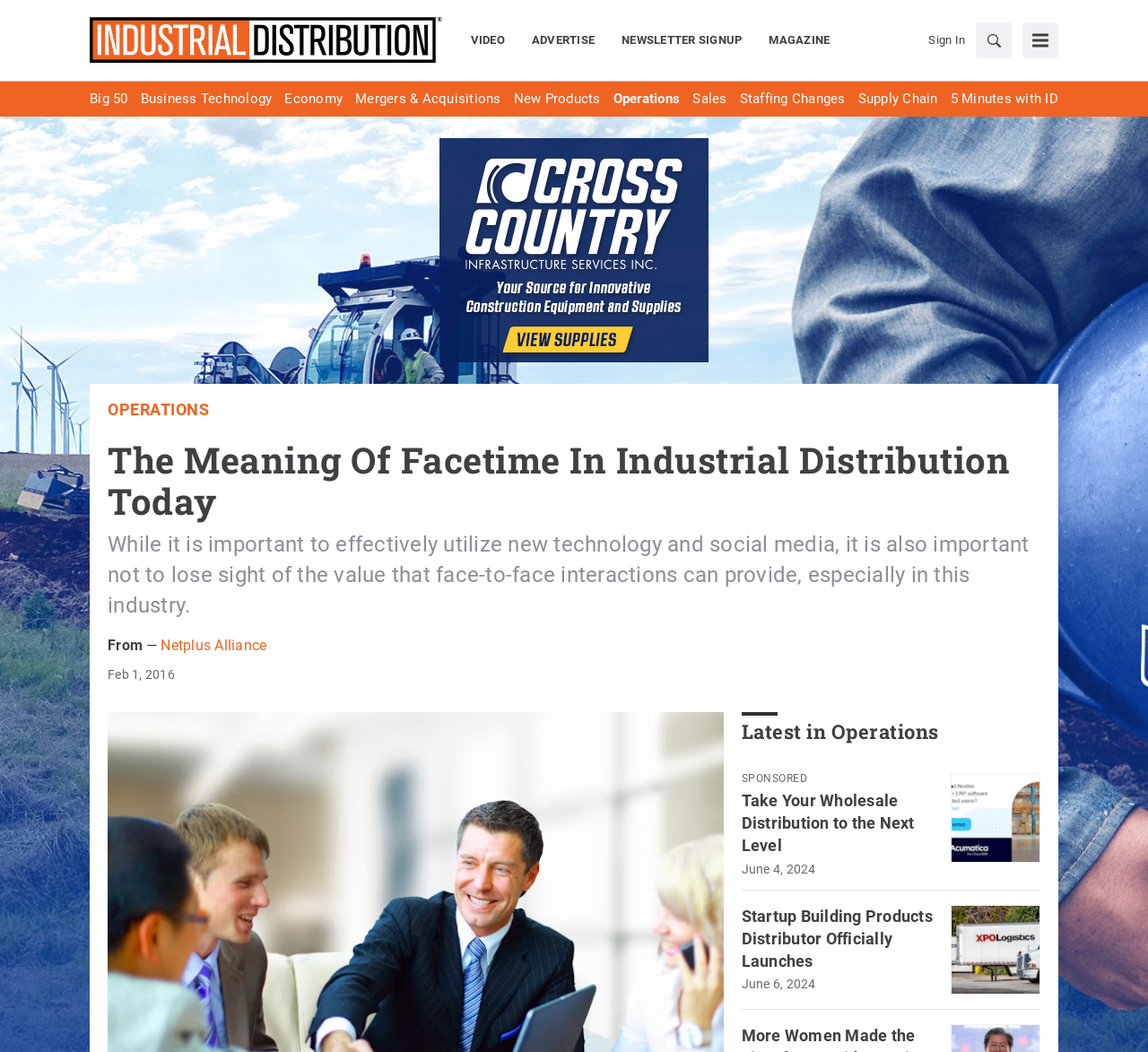Please identify the bounding box coordinates of the clickable region that I should interact with to perform the following instruction: "Take your wholesale distribution to the next level". The coordinates should be expressed as four float numbers between 0 and 1, i.e., [left, top, right, bottom].

[0.828, 0.735, 0.906, 0.82]